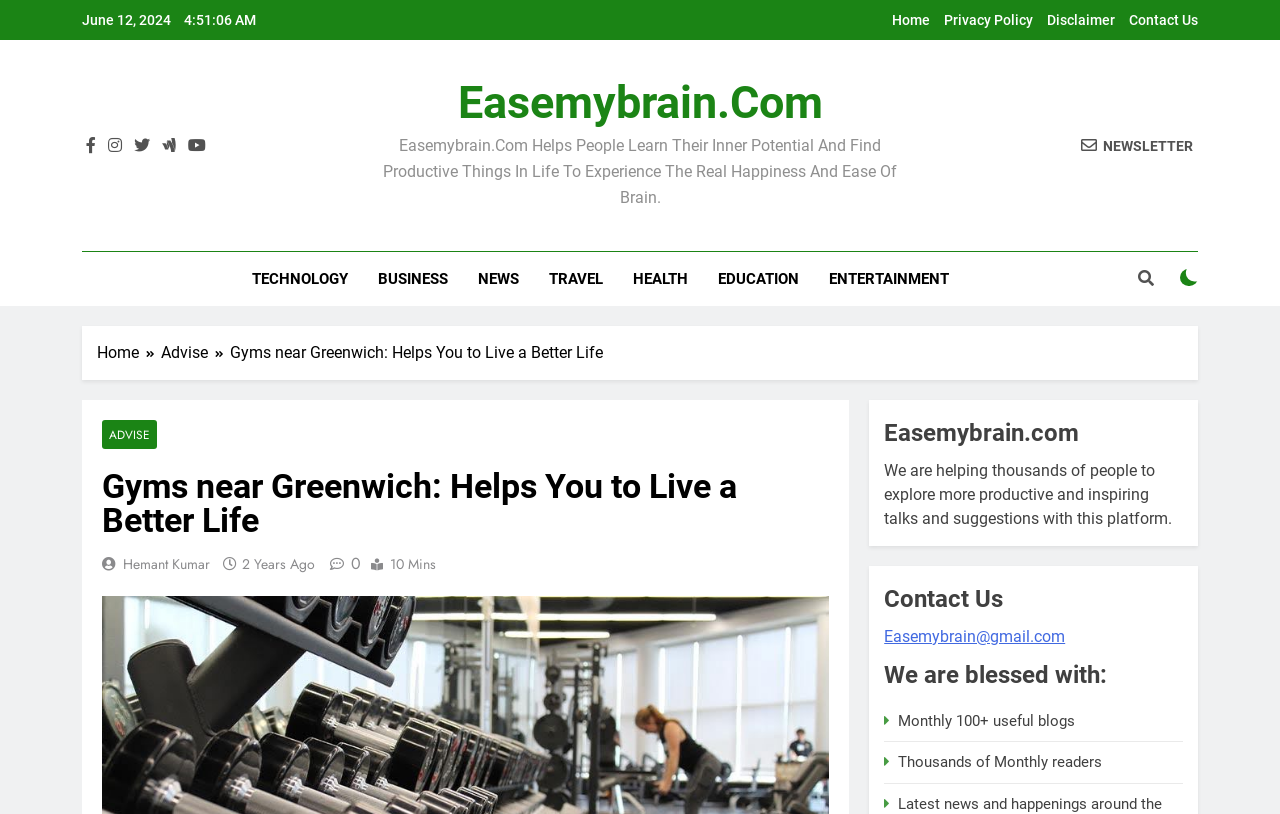Find the bounding box coordinates of the area to click in order to follow the instruction: "Click on Home".

[0.697, 0.015, 0.727, 0.034]